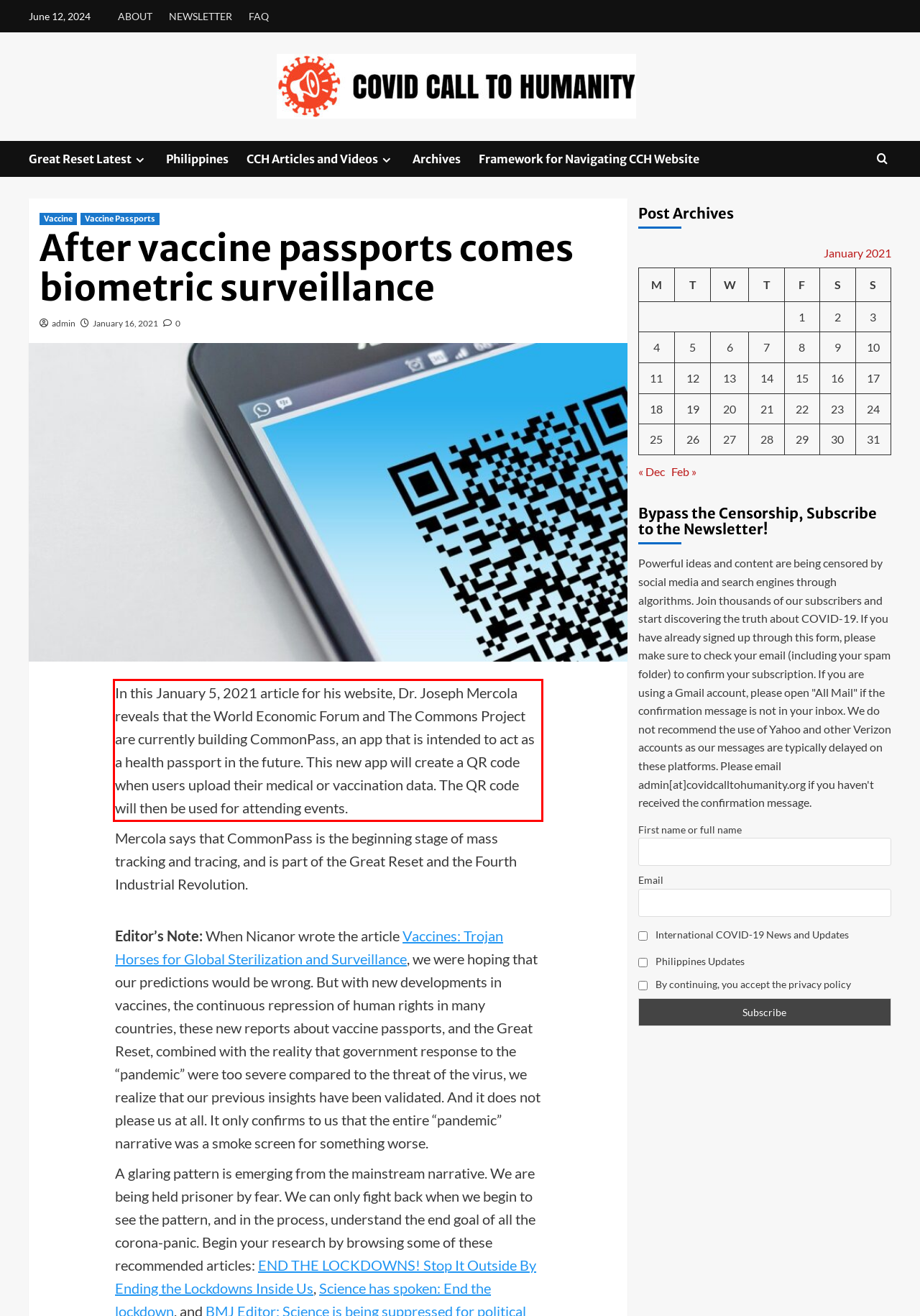Analyze the webpage screenshot and use OCR to recognize the text content in the red bounding box.

In this January 5, 2021 article for his website, Dr. Joseph Mercola reveals that the World Economic Forum and The Commons Project are currently building CommonPass, an app that is intended to act as a health passport in the future. This new app will create a QR code when users upload their medical or vaccination data. The QR code will then be used for attending events.